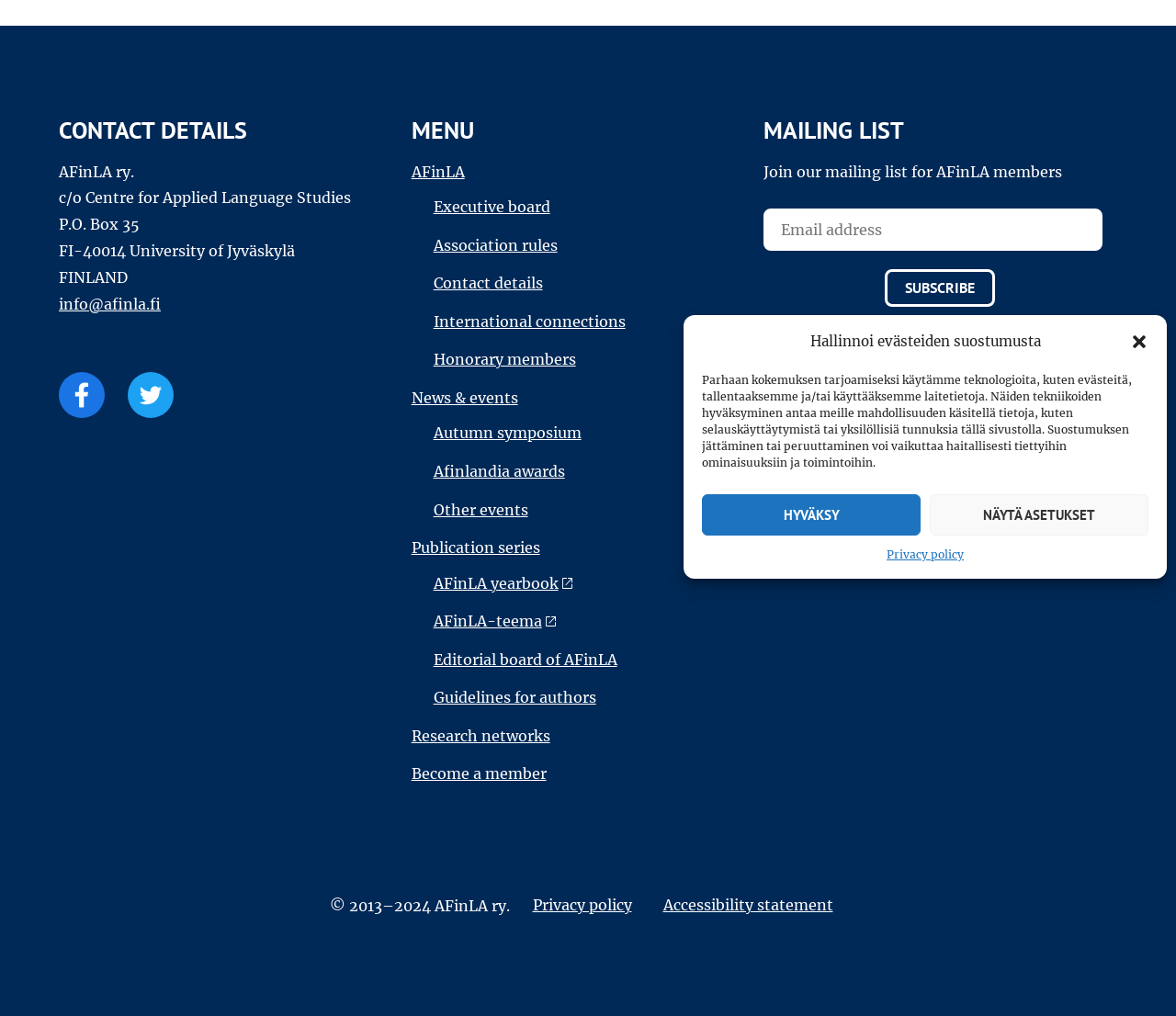Predict the bounding box coordinates for the UI element described as: "Editorial board of AFinLA". The coordinates should be four float numbers between 0 and 1, presented as [left, top, right, bottom].

[0.368, 0.64, 0.525, 0.658]